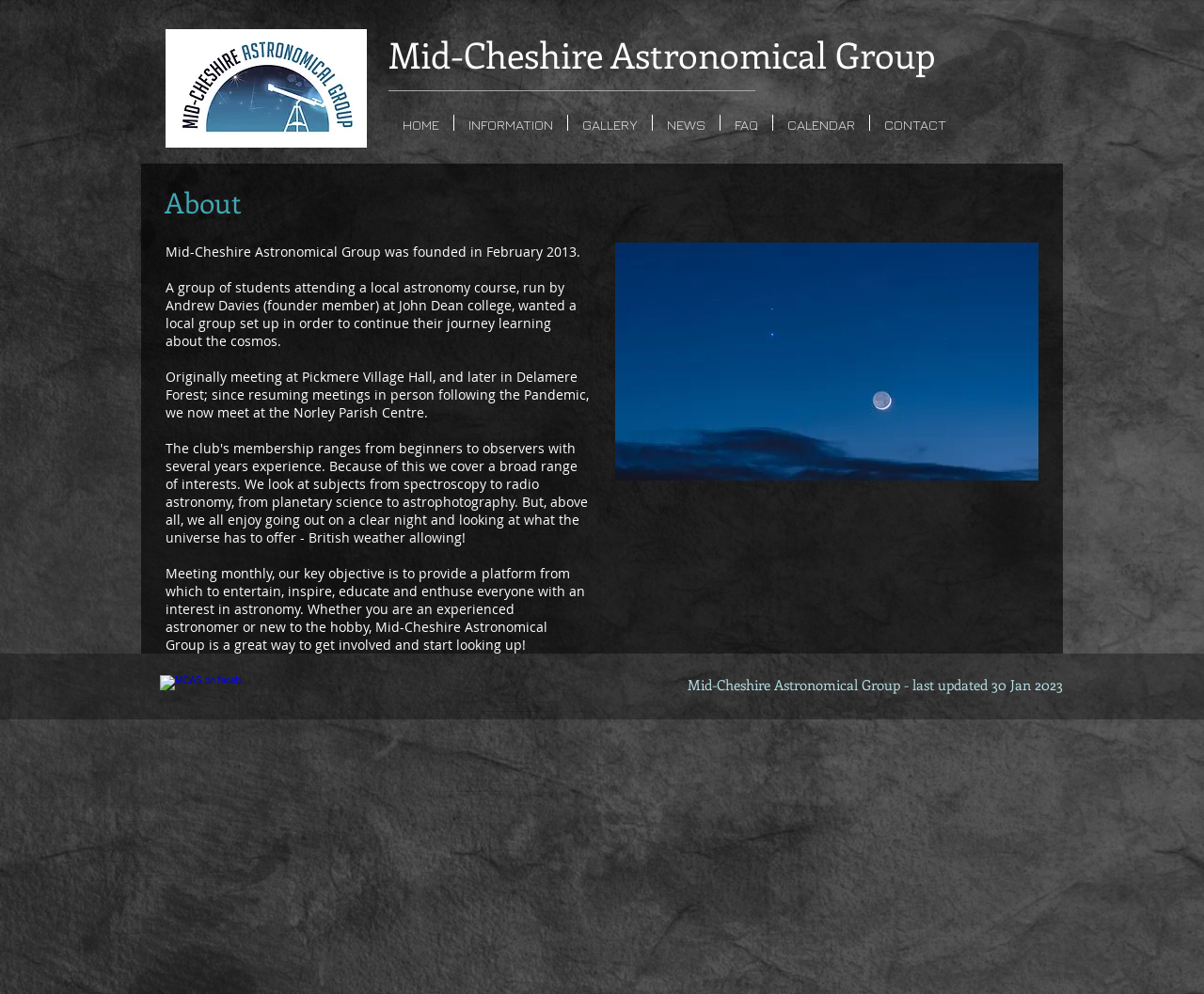With reference to the image, please provide a detailed answer to the following question: What is the last updated date of the webpage?

I found the answer by looking at the StaticText element at the bottom of the page that mentions the last updated date, which is 'Mid-Cheshire Astronomical Group - last updated 30 Jan 2023'.